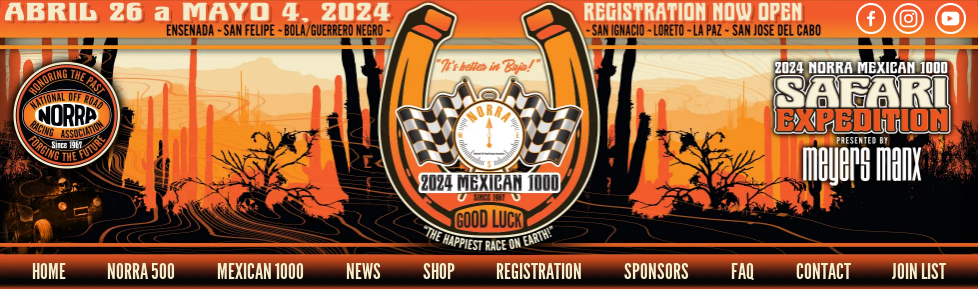What are the dates of the event?
Kindly give a detailed and elaborate answer to the question.

The banner highlights the event dates, which are from April 26 to May 4, 2024, covering key locations in Baja California including Ensenada, San Felipe, and La Paz.